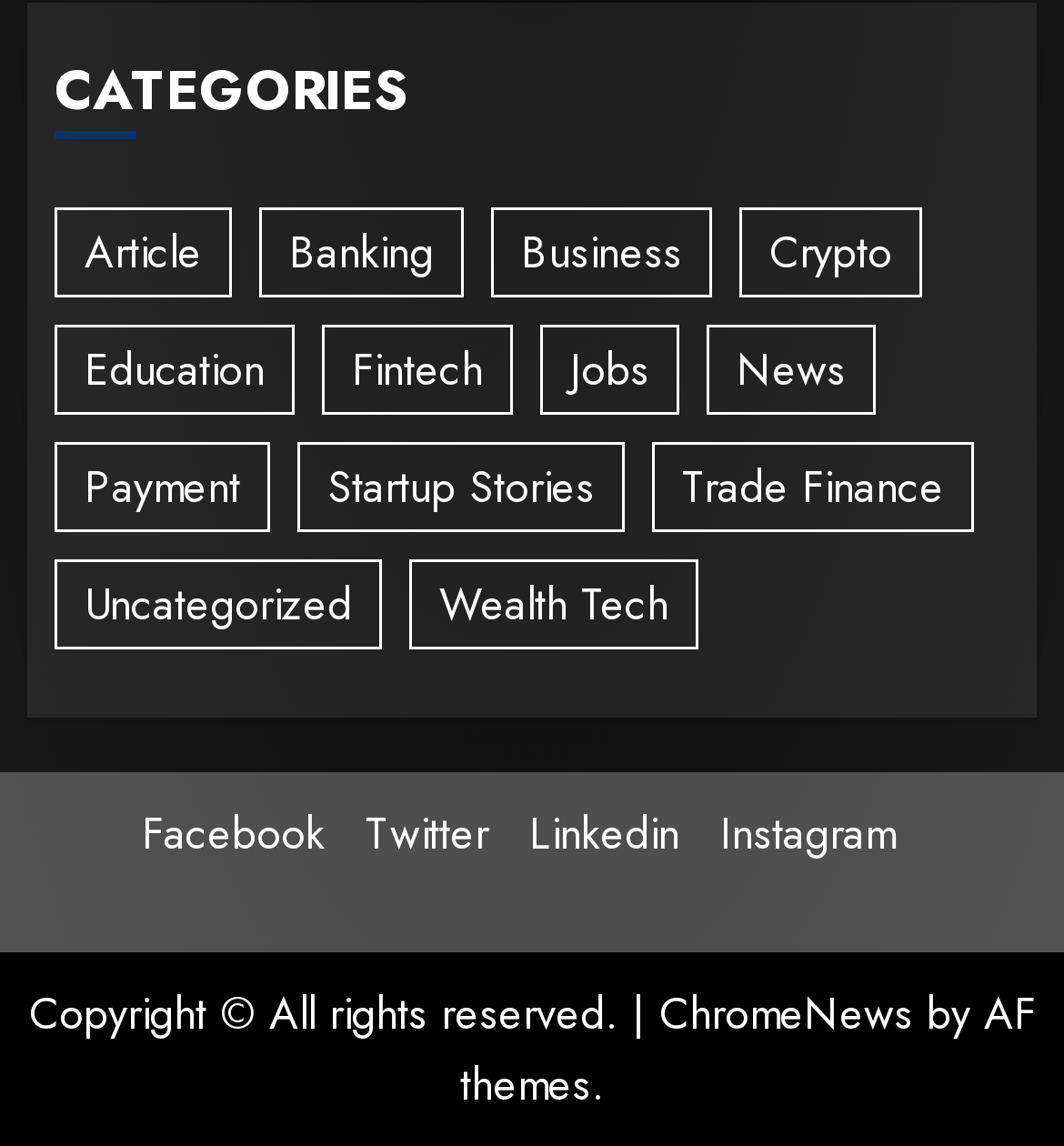Determine the bounding box coordinates of the clickable region to follow the instruction: "Check FAQs".

None